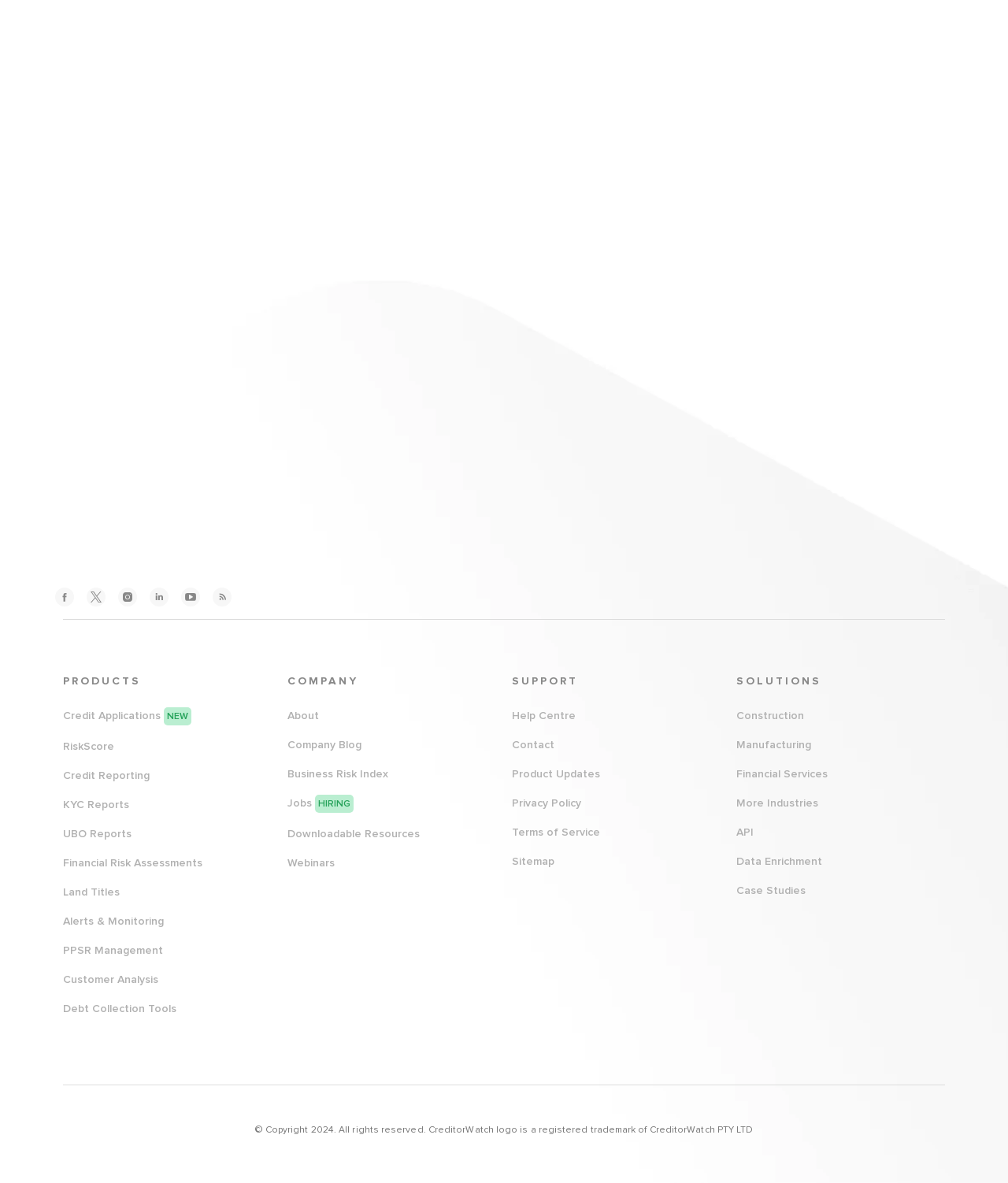Pinpoint the bounding box coordinates of the clickable area necessary to execute the following instruction: "Explore Construction solutions". The coordinates should be given as four float numbers between 0 and 1, namely [left, top, right, bottom].

[0.73, 0.6, 0.798, 0.61]